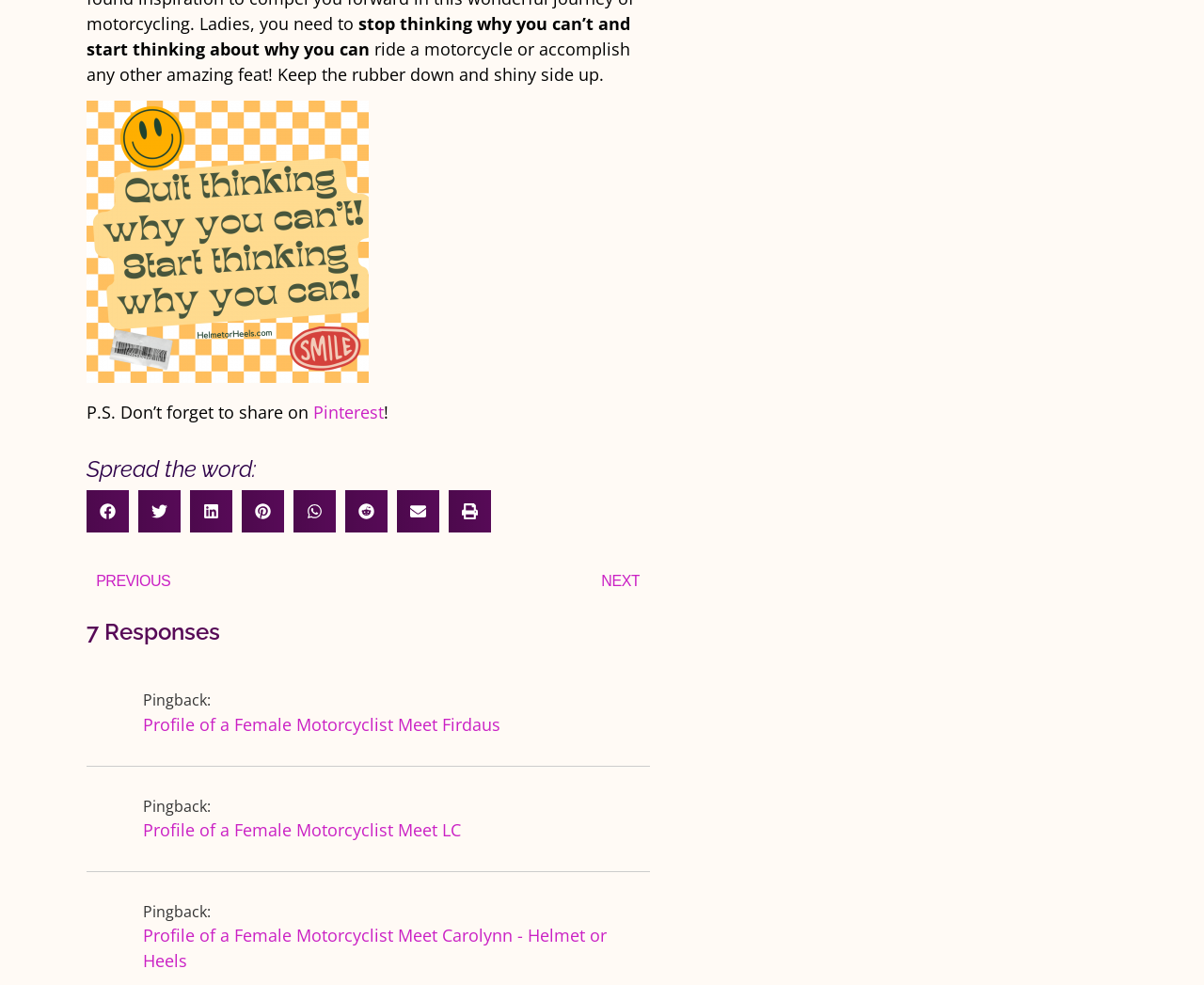Calculate the bounding box coordinates of the UI element given the description: "aria-label="Share on linkedin"".

[0.158, 0.497, 0.193, 0.54]